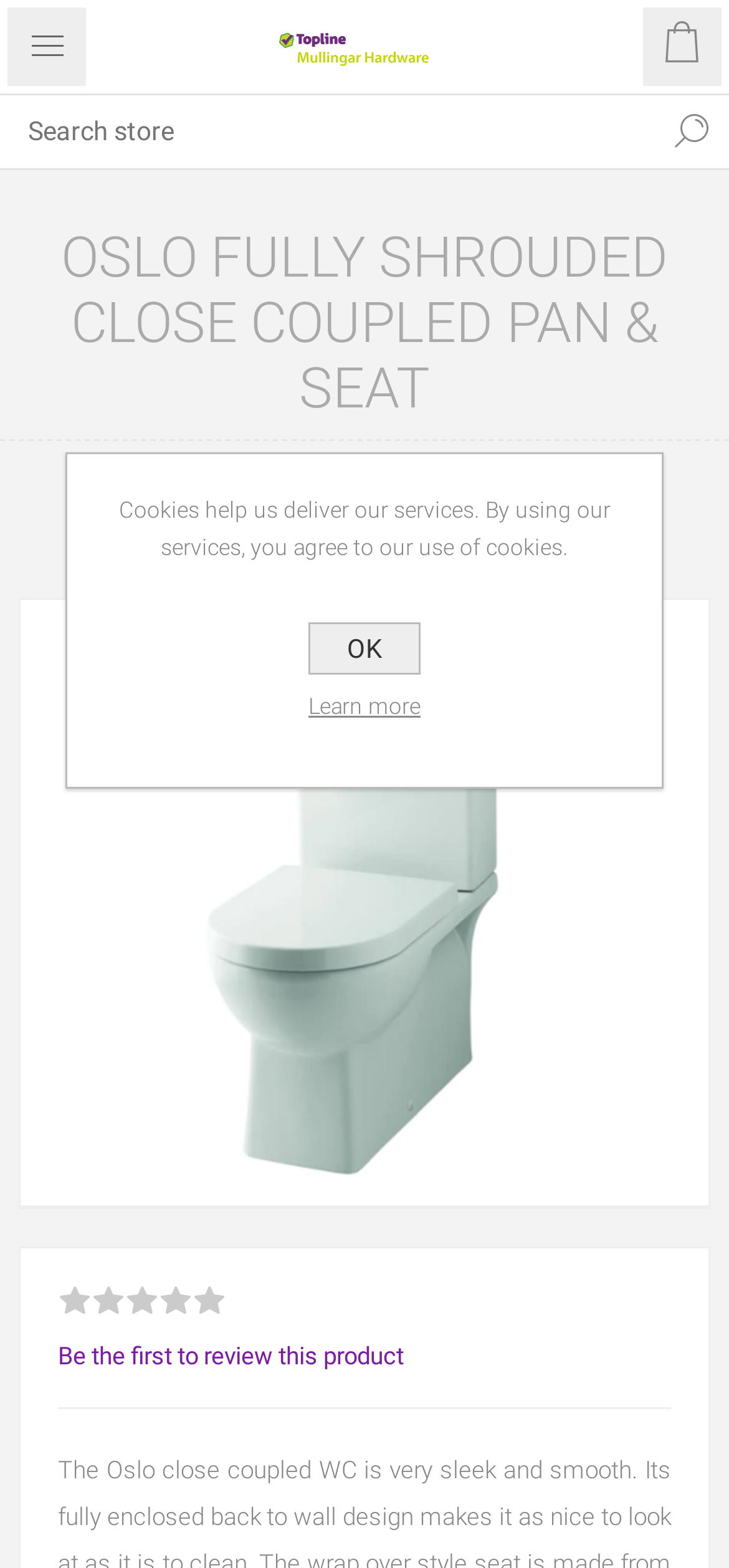Identify the bounding box coordinates for the element you need to click to achieve the following task: "Write a review". Provide the bounding box coordinates as four float numbers between 0 and 1, in the form [left, top, right, bottom].

[0.079, 0.856, 0.554, 0.873]